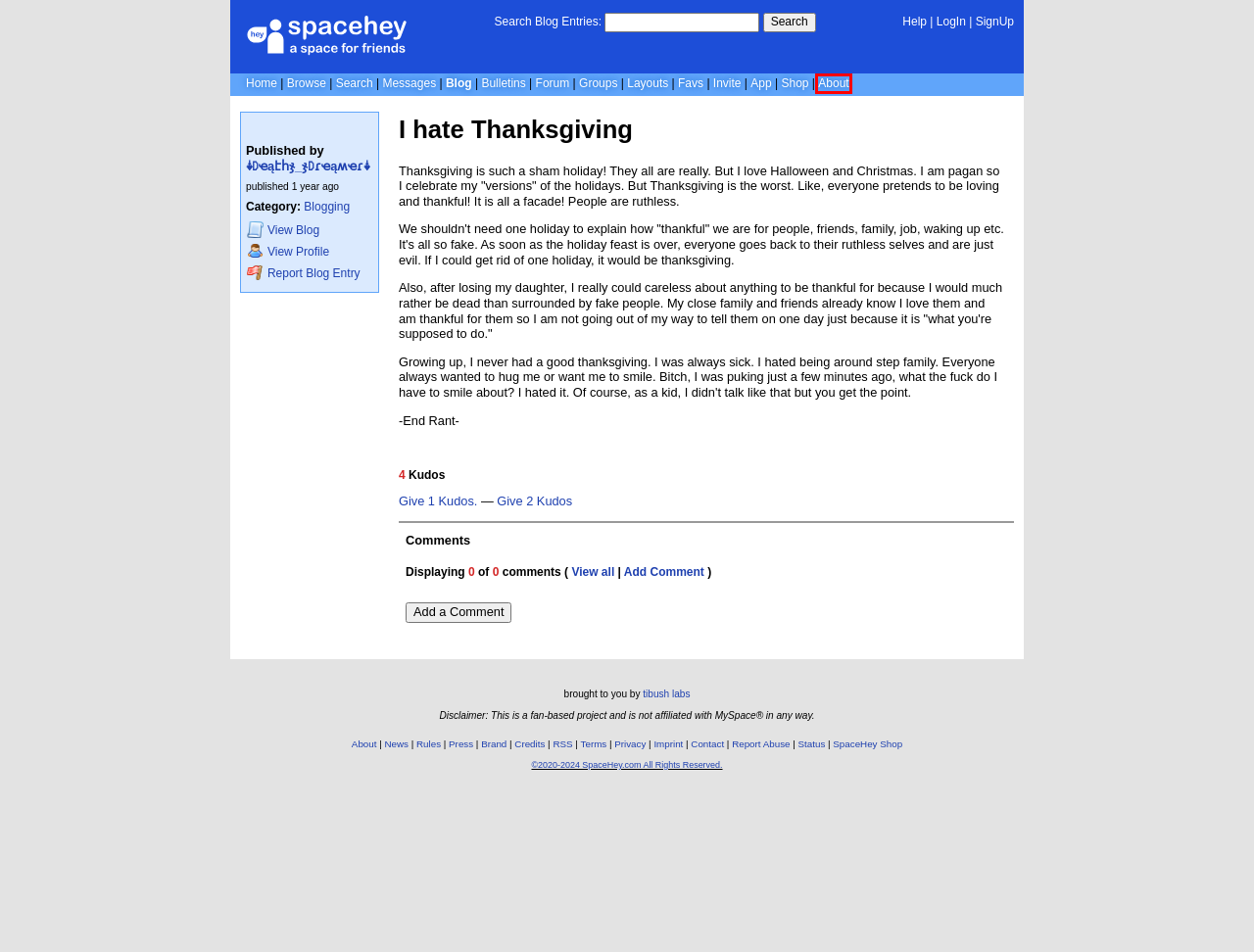A screenshot of a webpage is given, featuring a red bounding box around a UI element. Please choose the webpage description that best aligns with the new webpage after clicking the element in the bounding box. These are the descriptions:
A. SpaceHey — a space for friends.
B. Report Content (blog_entry_522051) | SpaceHey
C. Forums | SpaceHey
D. Browse Active Users | SpaceHey
E. ⸸Ꭰҽąէհჯ_ჯᎠɾҽąʍҽɾ⸸'s Profile | SpaceHey
F. About Us & Frequently Asked Questions | SpaceHey
G. User Search | SpaceHey
H. Groups | SpaceHey

F